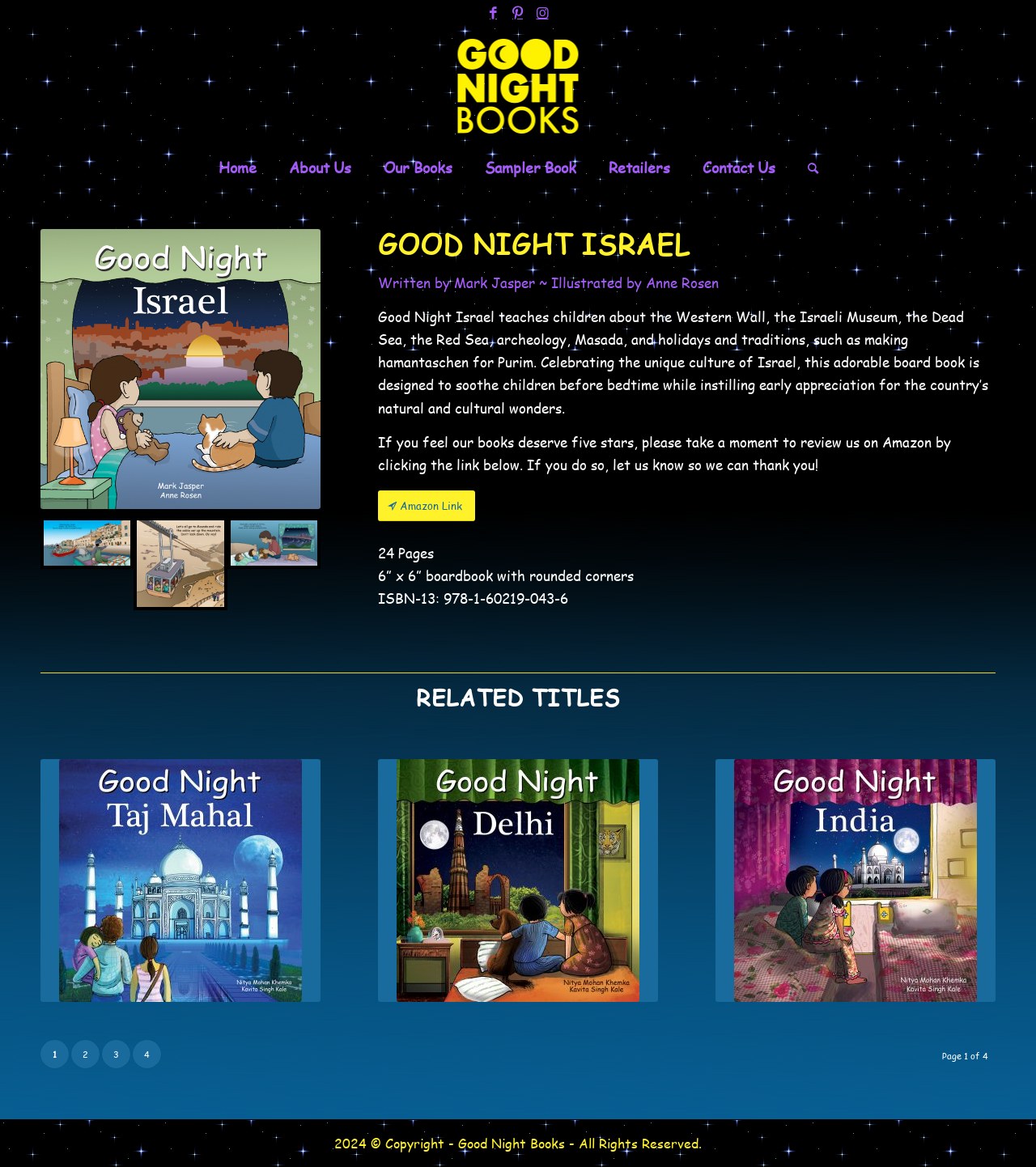Please find the bounding box coordinates of the element that needs to be clicked to perform the following instruction: "View Sampler Book". The bounding box coordinates should be four float numbers between 0 and 1, represented as [left, top, right, bottom].

[0.452, 0.126, 0.571, 0.161]